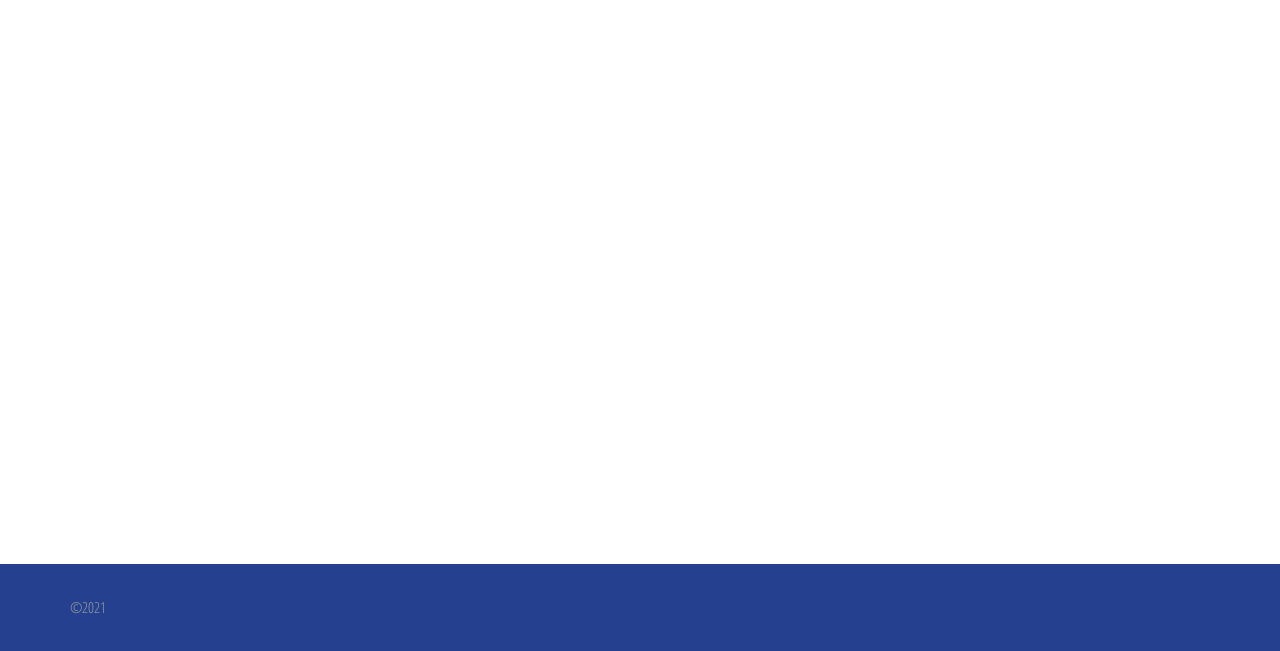Please determine the bounding box coordinates of the element to click in order to execute the following instruction: "Get the free guide". The coordinates should be four float numbers between 0 and 1, specified as [left, top, right, bottom].

None